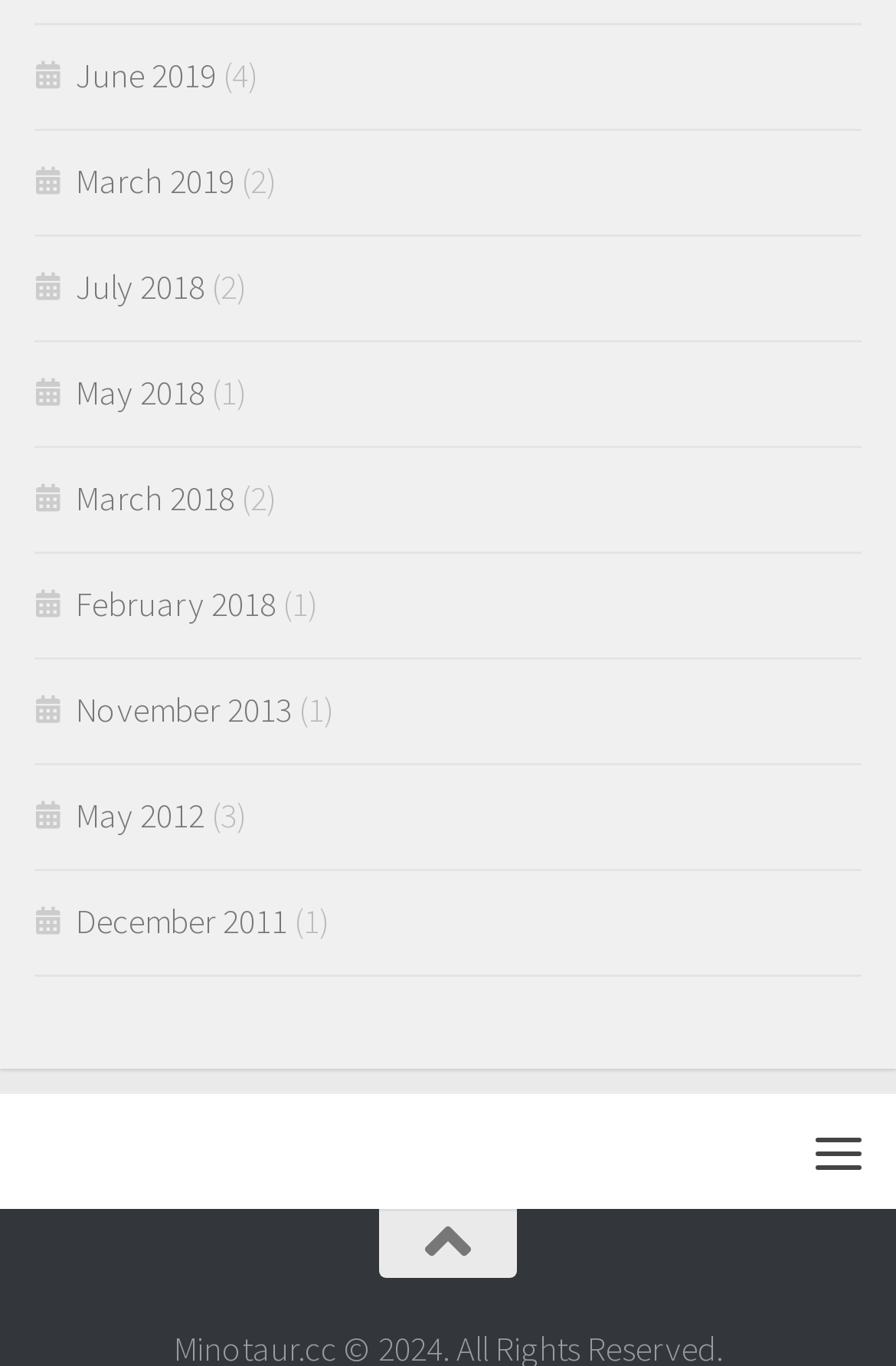Using the provided description: "March 2019", find the bounding box coordinates of the corresponding UI element. The output should be four float numbers between 0 and 1, in the format [left, top, right, bottom].

[0.038, 0.116, 0.262, 0.148]